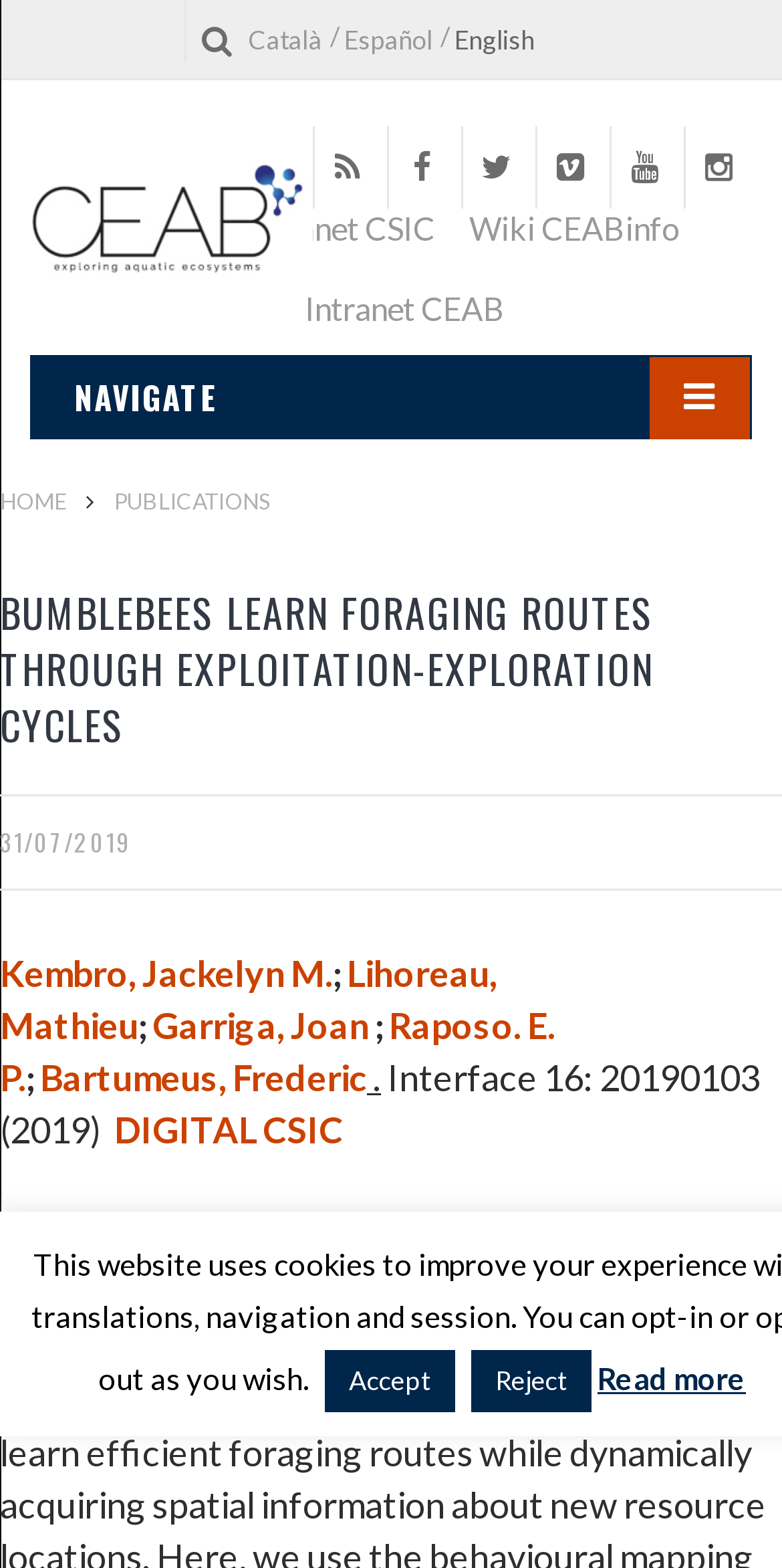Predict the bounding box of the UI element based on this description: "parent_node: ; Garriga, Joan".

[0.472, 0.64, 0.479, 0.668]